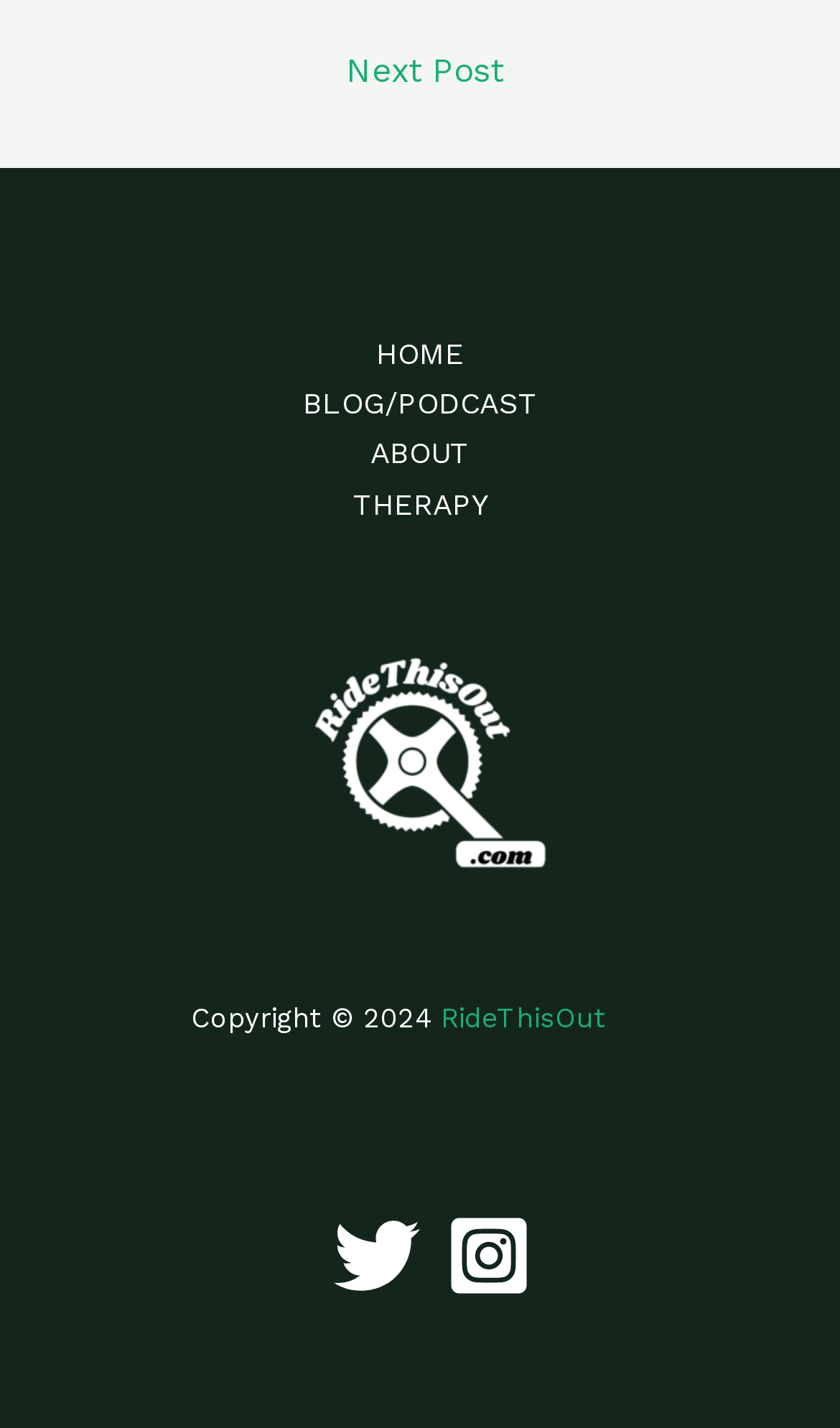Please find the bounding box coordinates for the clickable element needed to perform this instruction: "view Instagram".

[0.531, 0.85, 0.633, 0.91]